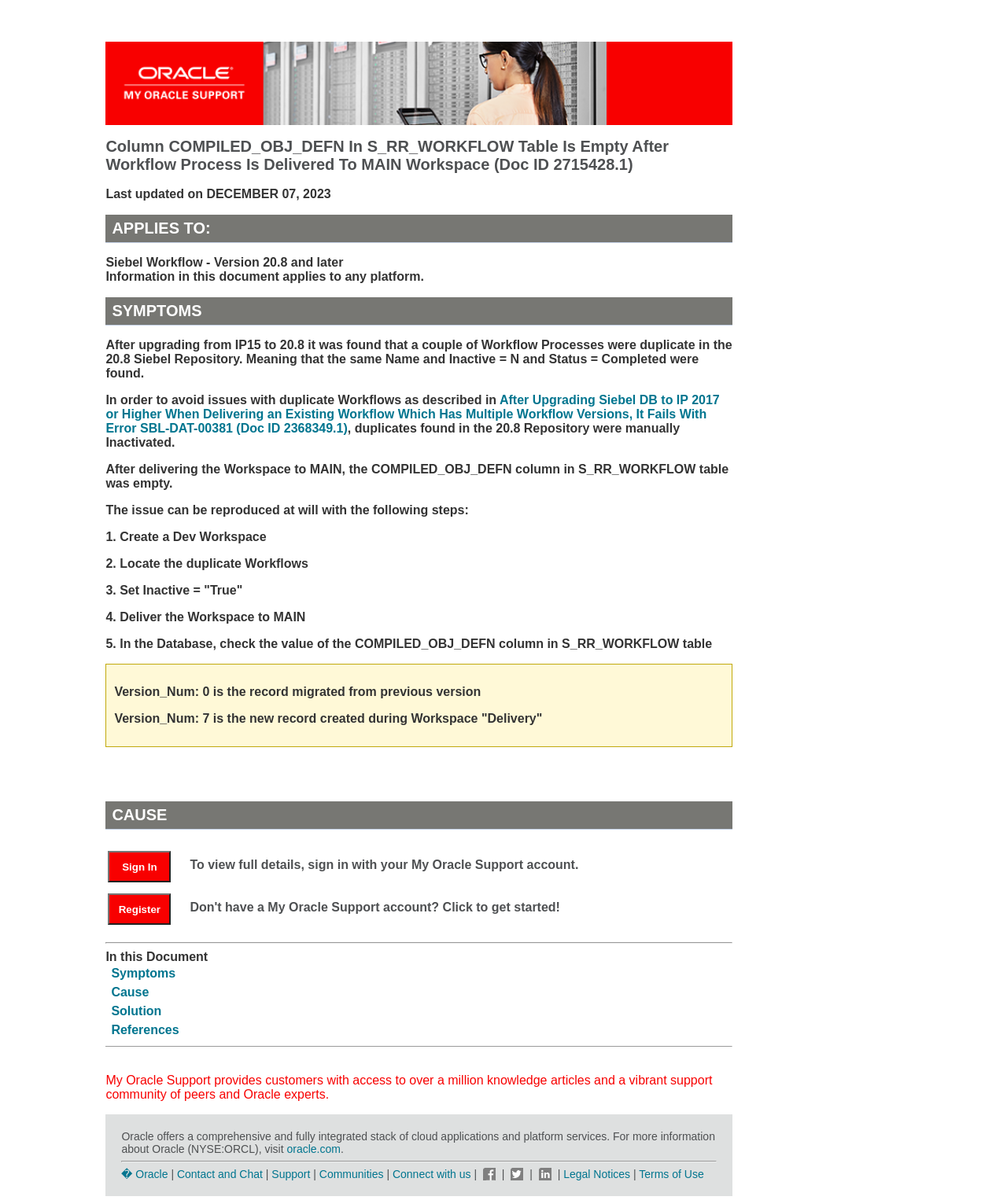What is the action required to view full details of the document?
Kindly answer the question with as much detail as you can.

The webpage states that to view full details, the user needs to sign in with their My Oracle Support account.